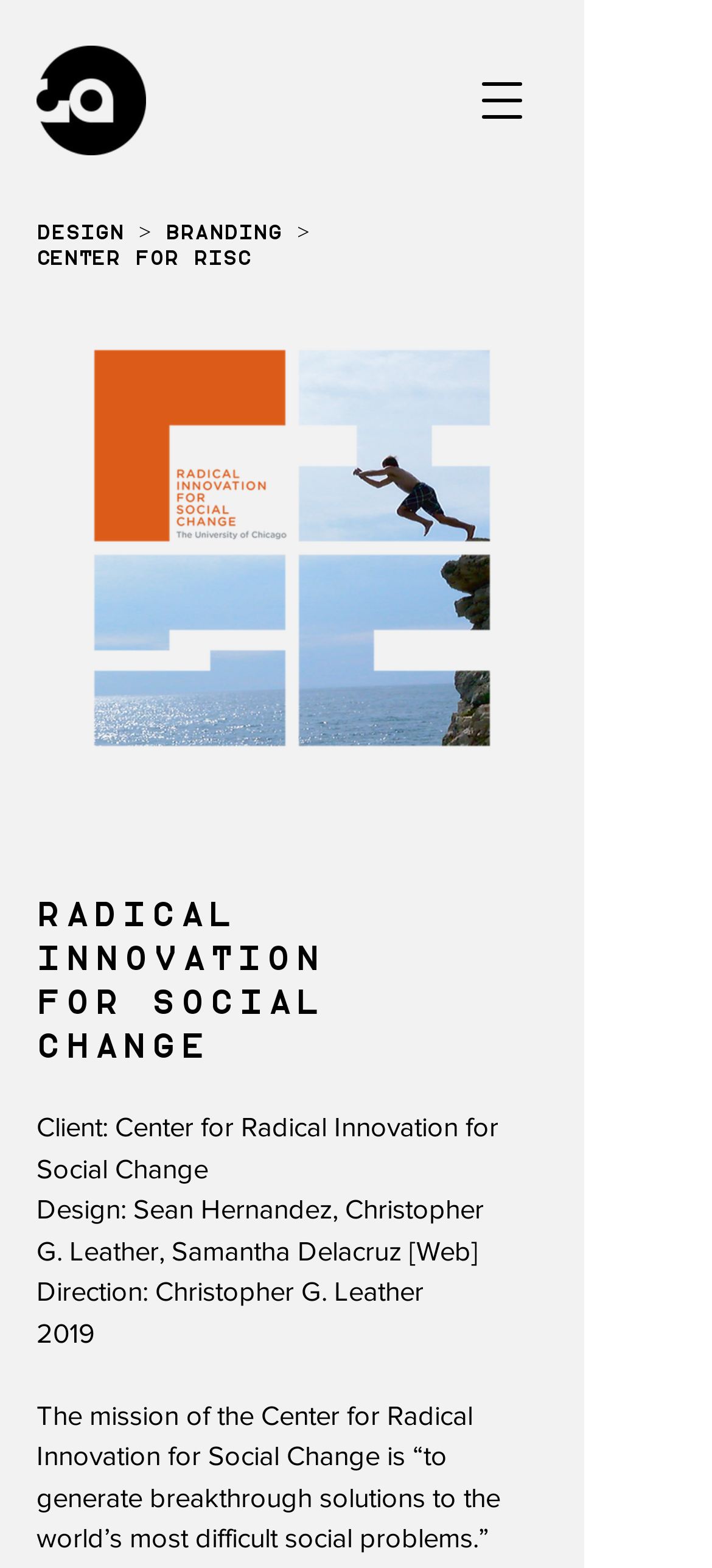Extract the bounding box coordinates of the UI element described: "aria-label="Open navigation menu"". Provide the coordinates in the format [left, top, right, bottom] with values ranging from 0 to 1.

[0.641, 0.035, 0.769, 0.093]